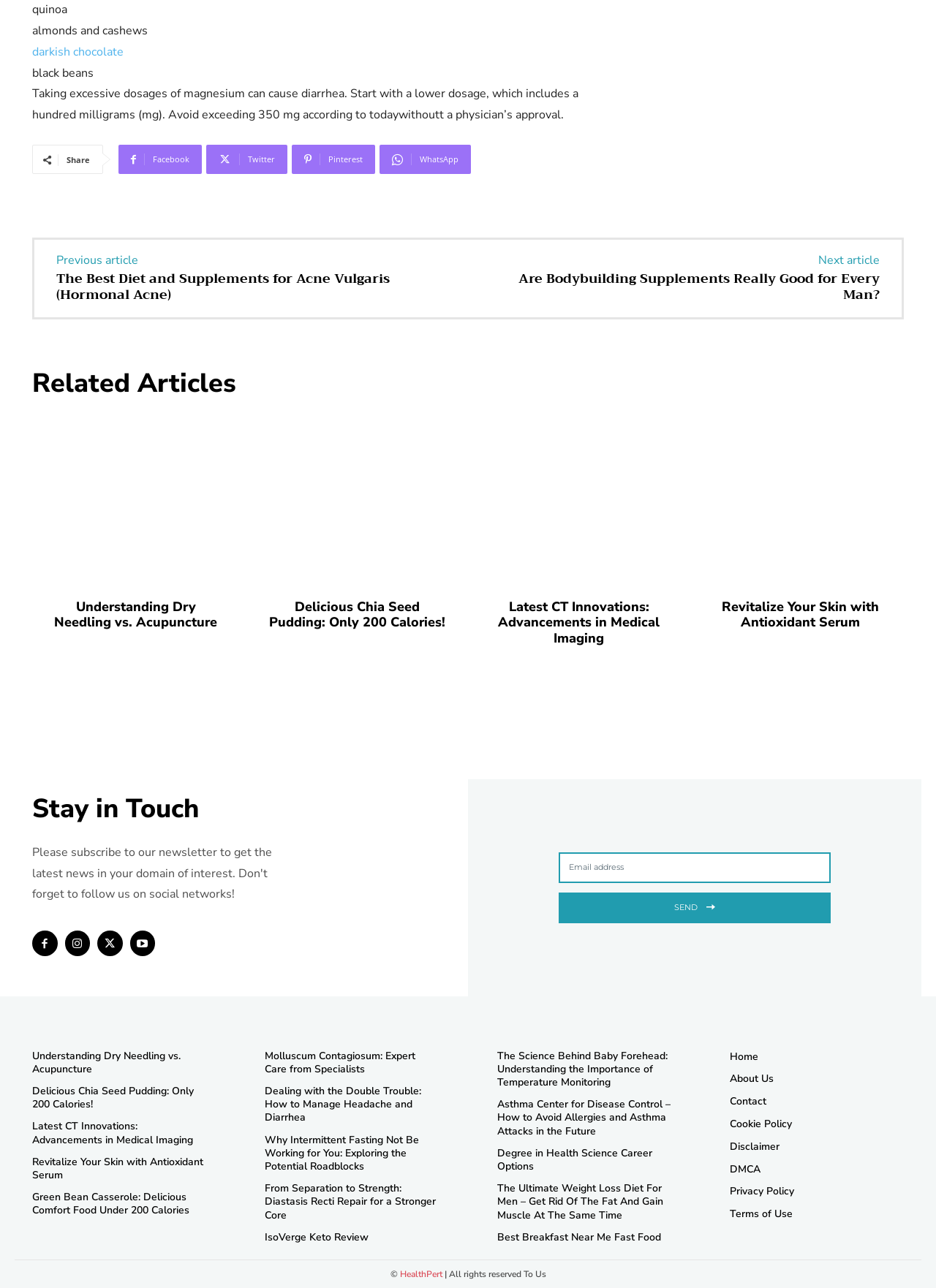Identify the bounding box for the described UI element: "Privacy Policy".

[0.78, 0.917, 0.966, 0.934]